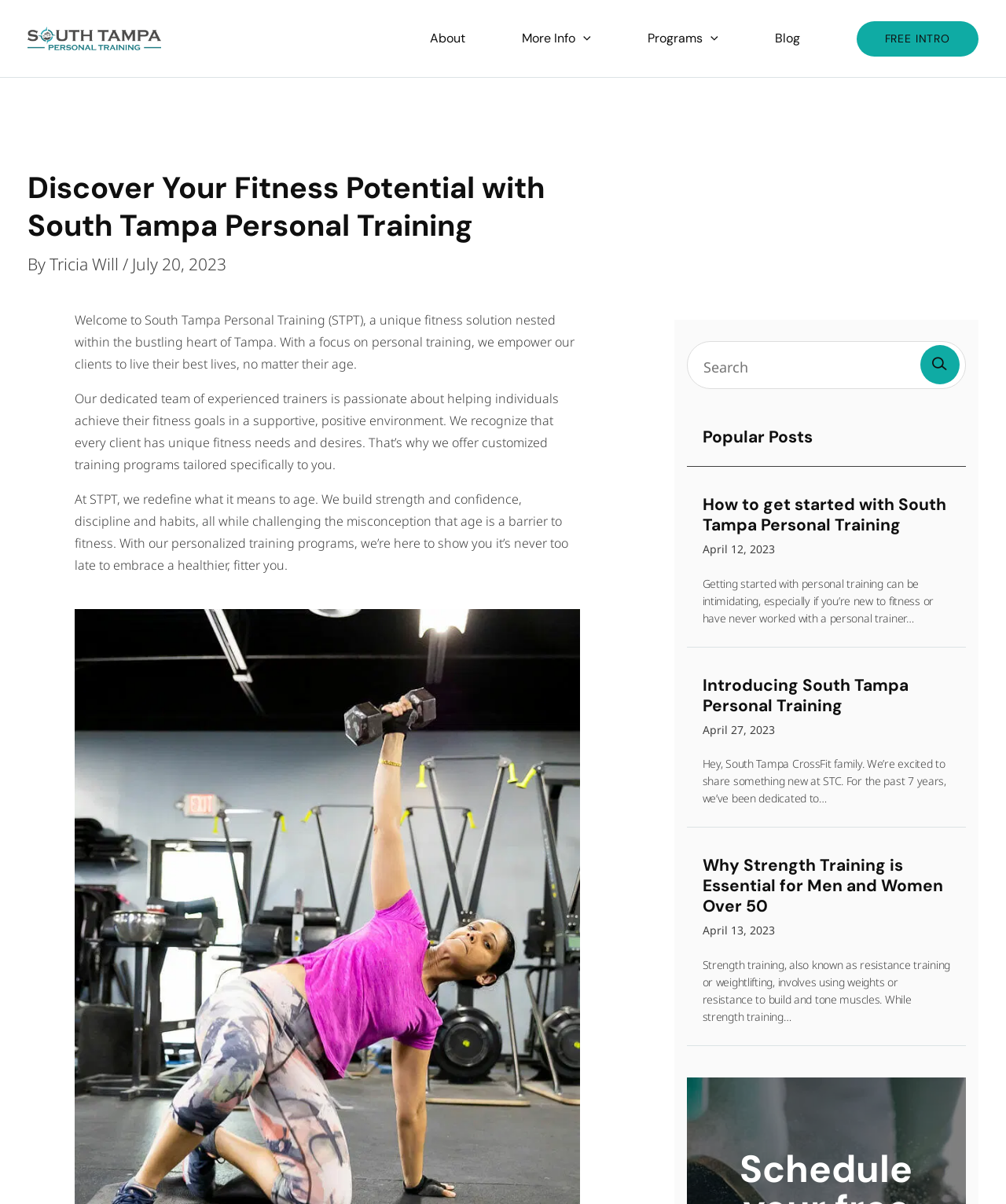Using the format (top-left x, top-left y, bottom-right x, bottom-right y), and given the element description, identify the bounding box coordinates within the screenshot: parent_node: Programs aria-label="Menu Toggle"

[0.698, 0.016, 0.714, 0.048]